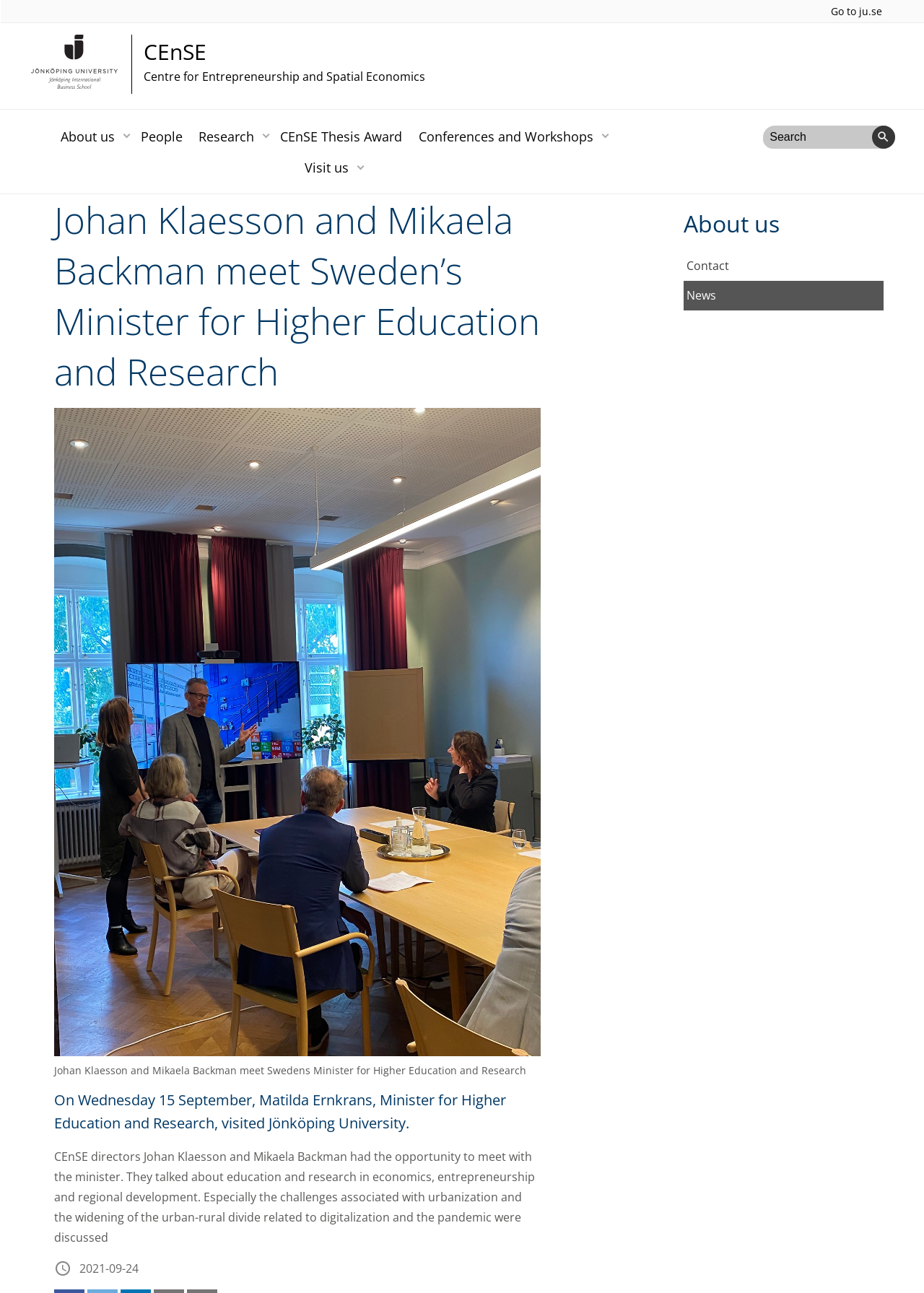What is the name of the university? Based on the screenshot, please respond with a single word or phrase.

Jönköping University